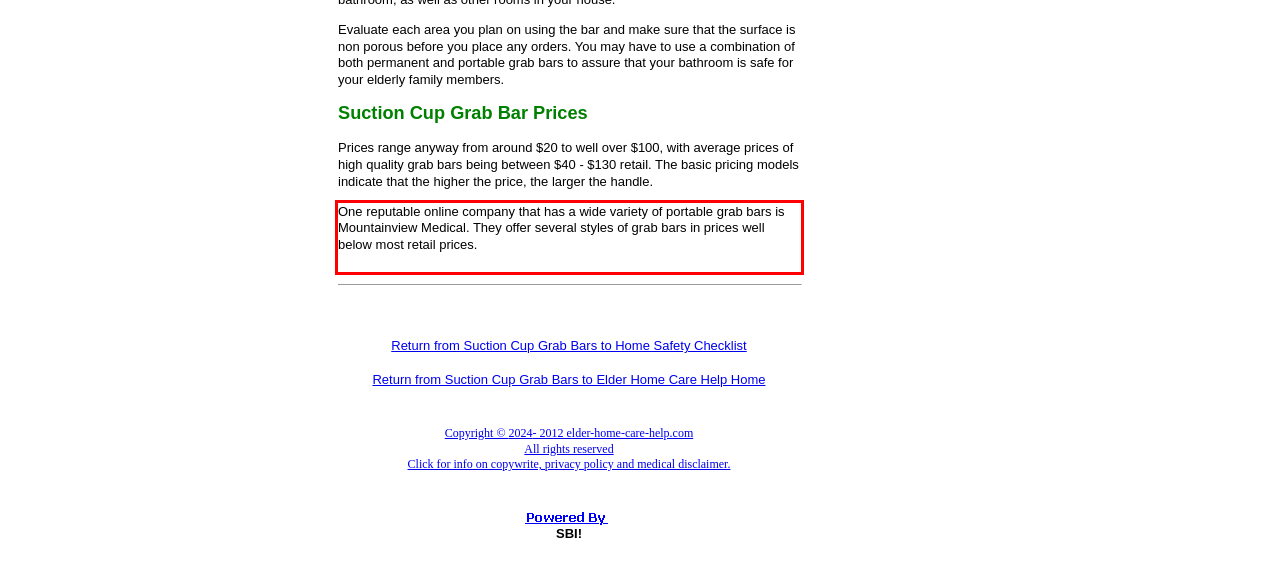From the given screenshot of a webpage, identify the red bounding box and extract the text content within it.

One reputable online company that has a wide variety of portable grab bars is Mountainview Medical. They offer several styles of grab bars in prices well below most retail prices.